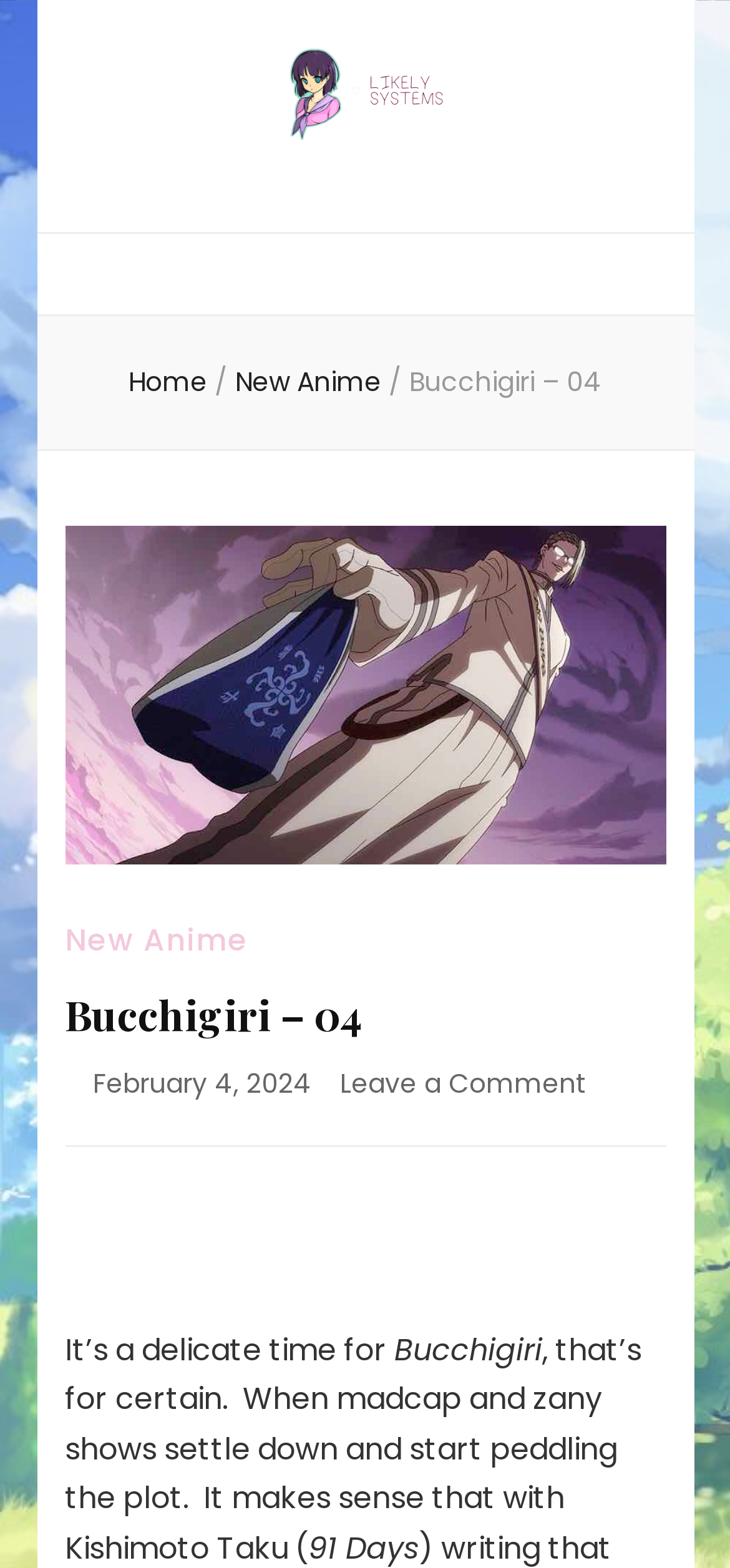Summarize the webpage with intricate details.

The webpage appears to be a blog post or article page, with a focus on the topic "Bucchigiri – 04 – Likely systems". 

At the top of the page, there are multiple links and an image, all related to "Likely systems". The image is positioned to the right of the first "Likely systems" link. 

Below these elements, there is a navigation menu with links to "Home", "New Anime", and "Bucchigiri – 04". The "Bucchigiri – 04" link is the most prominent, taking up more space than the others. 

The main content of the page is divided into sections. The first section has a heading "Bucchigiri – 04" and contains links to "New Anime" and a specific date, "February 4, 2024". There is also a link to "Leave a Comment on Bucchigiri – 04". 

The second section appears to be the start of the article, with two paragraphs of text. The first paragraph begins with "It’s a delicate time for", and the second paragraph starts with "Bucchigiri".